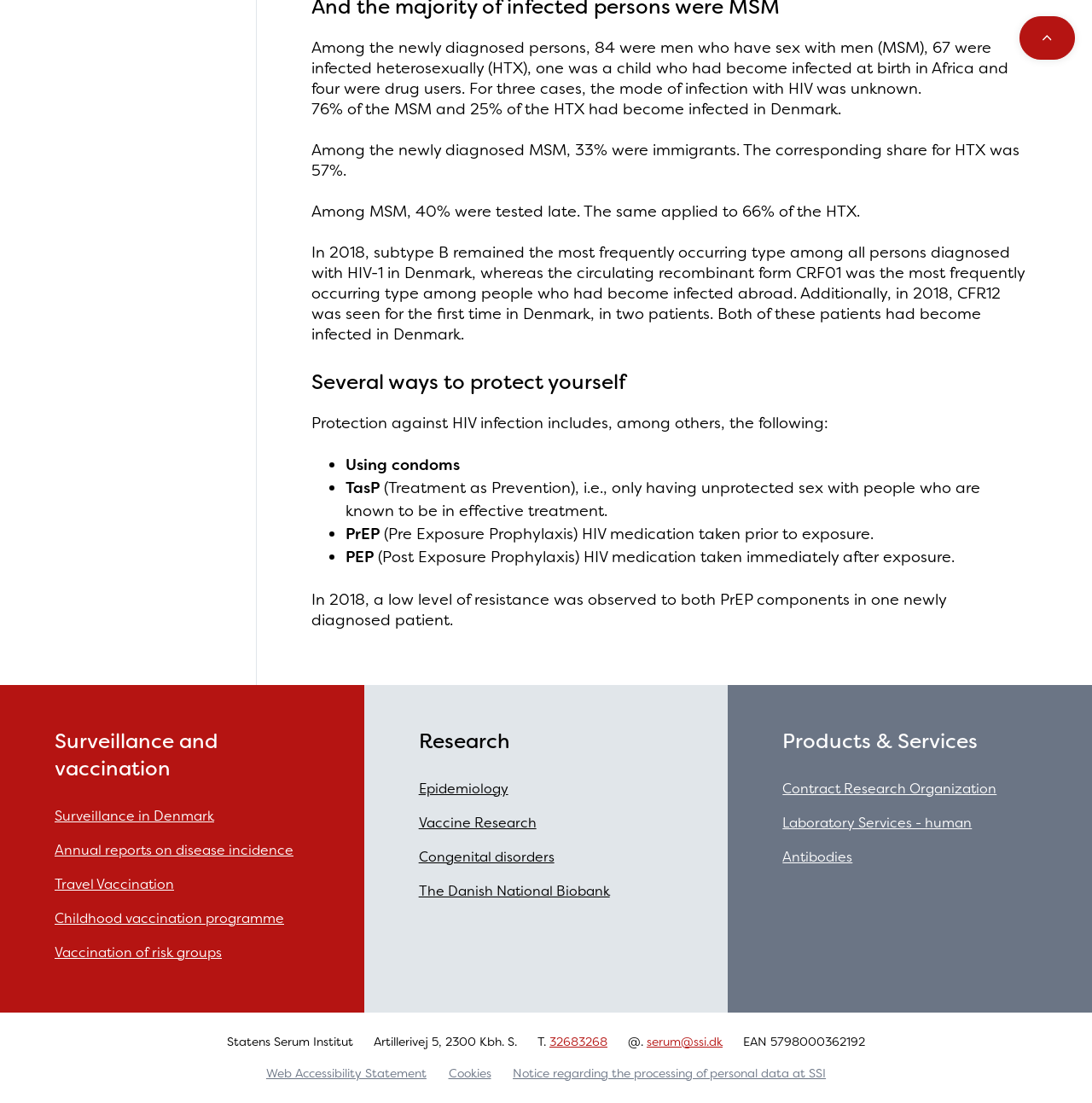Determine the bounding box coordinates of the section I need to click to execute the following instruction: "contact Statens Serum Institut". Provide the coordinates as four float numbers between 0 and 1, i.e., [left, top, right, bottom].

[0.503, 0.937, 0.556, 0.951]